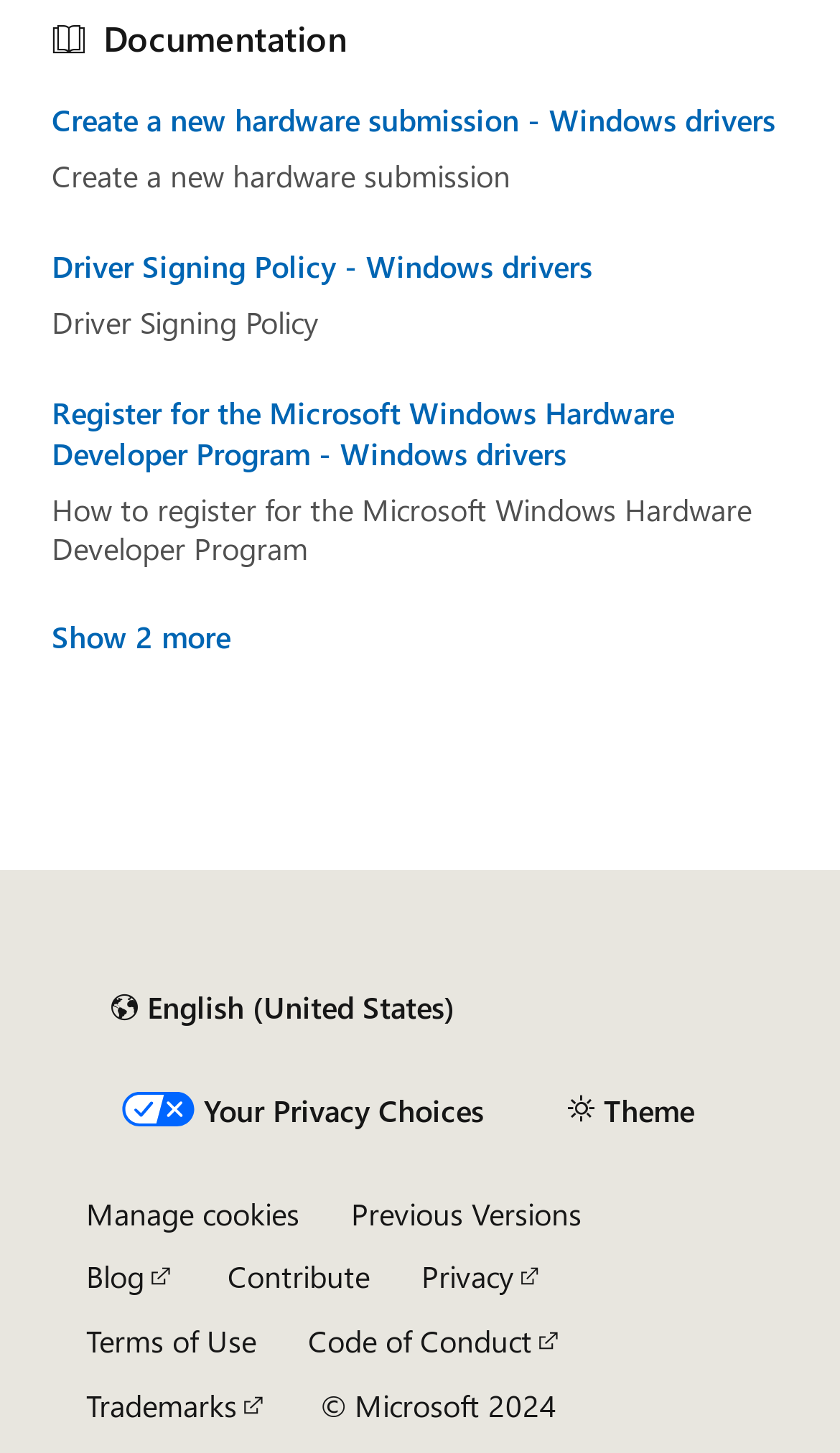Please find the bounding box coordinates (top-left x, top-left y, bottom-right x, bottom-right y) in the screenshot for the UI element described as follows: Energy and environment cooperation

None